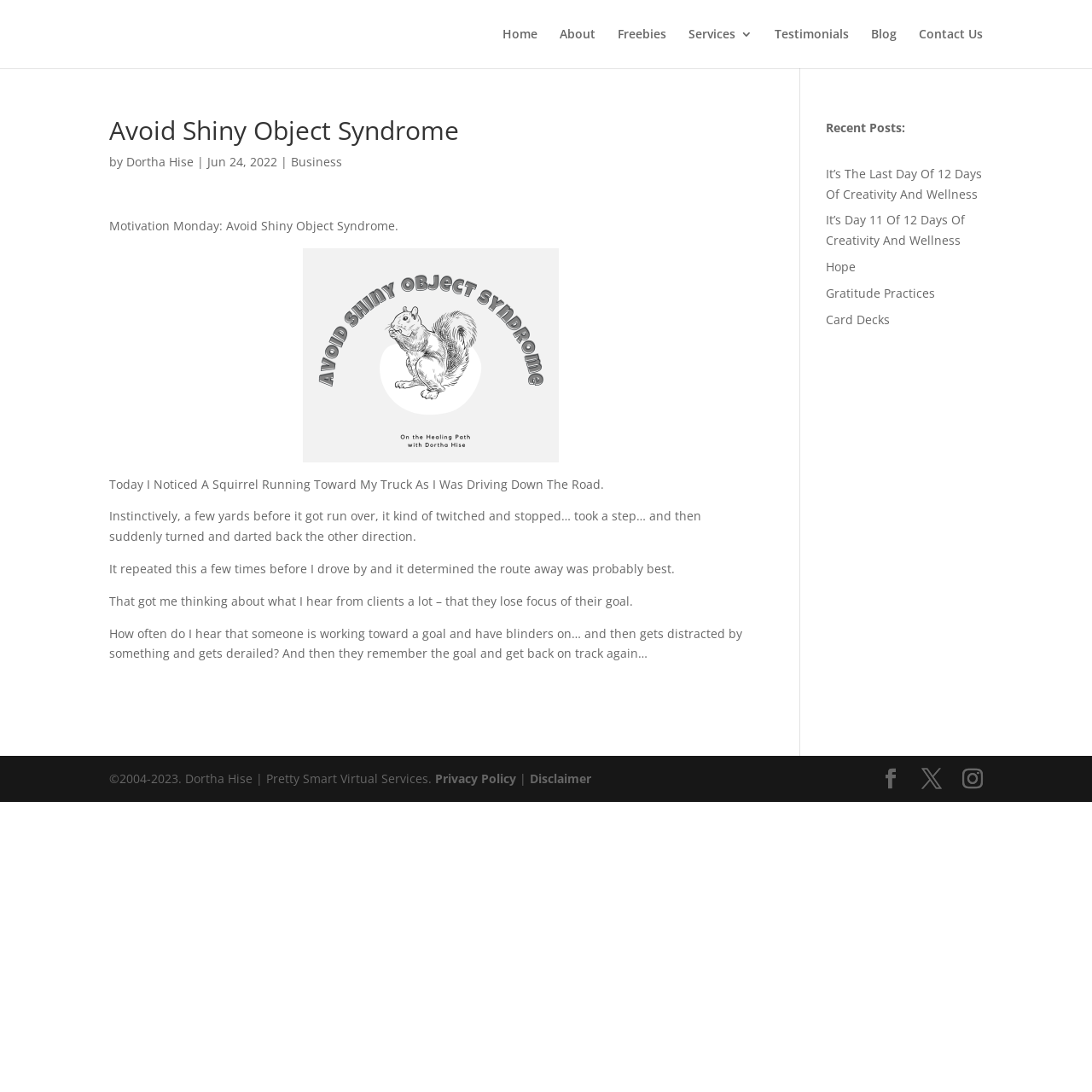Please find the bounding box coordinates of the clickable region needed to complete the following instruction: "view testimonials". The bounding box coordinates must consist of four float numbers between 0 and 1, i.e., [left, top, right, bottom].

[0.709, 0.026, 0.777, 0.062]